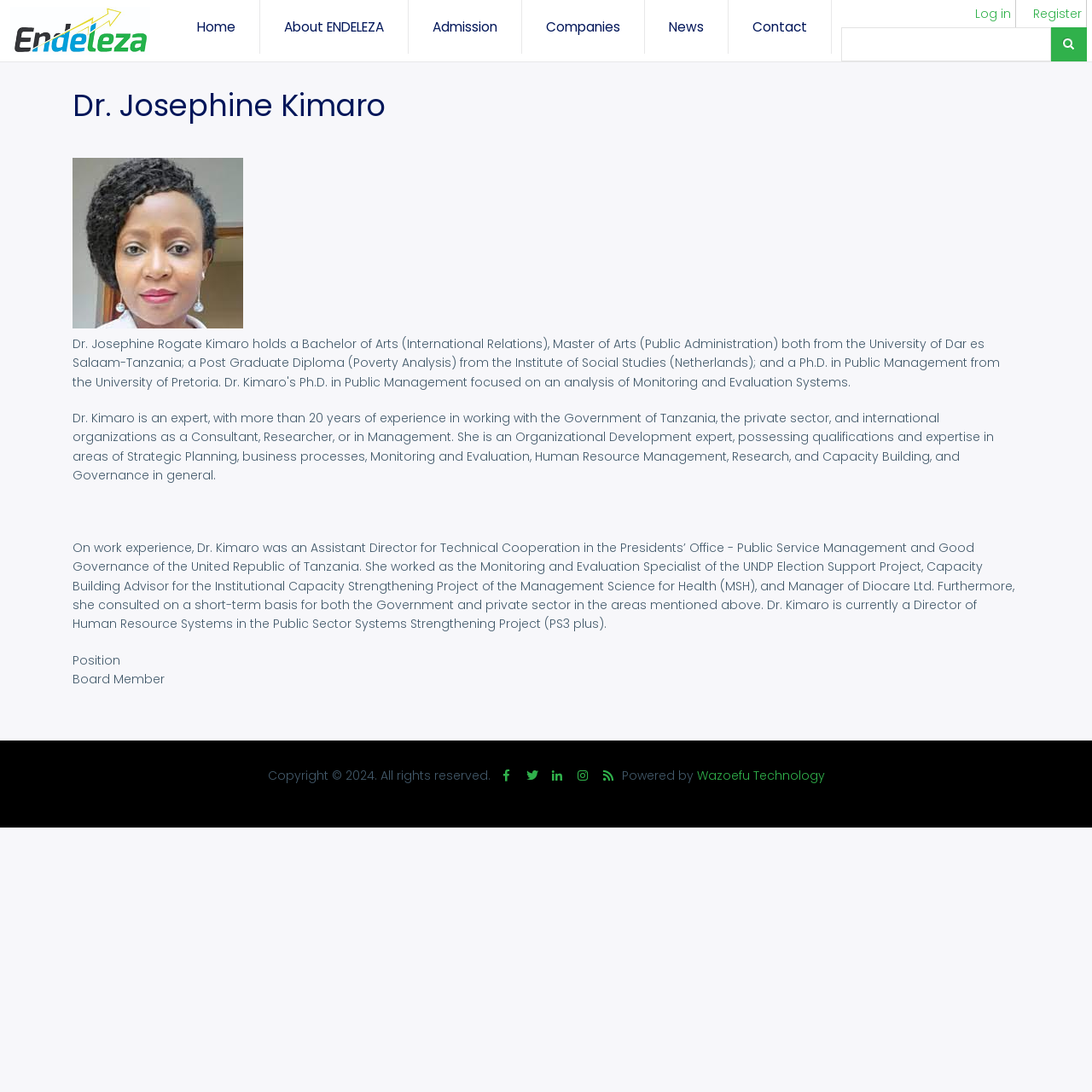Provide the bounding box coordinates of the section that needs to be clicked to accomplish the following instruction: "Learn more about Dr. Josephine Kimaro."

[0.066, 0.289, 0.223, 0.305]